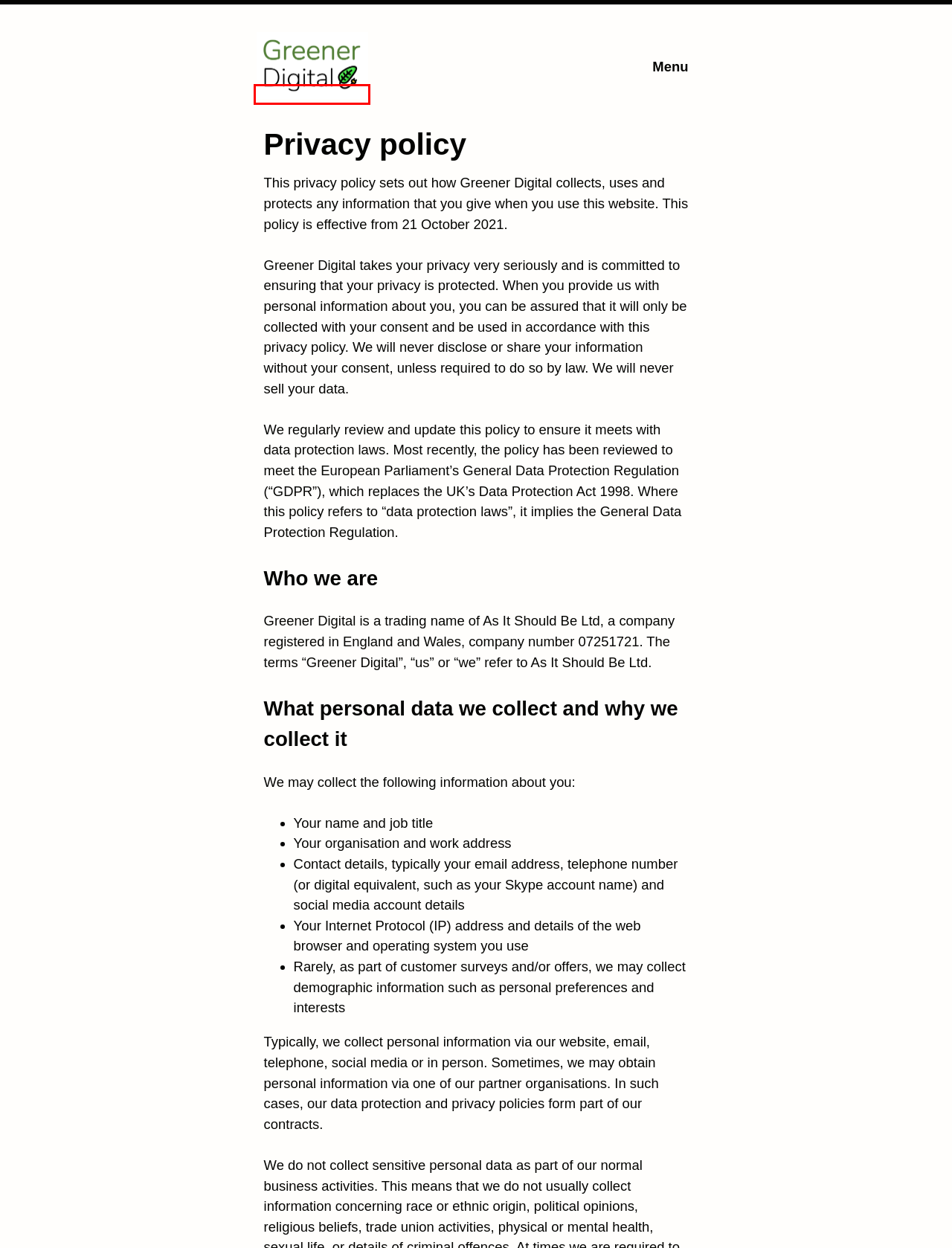Observe the screenshot of a webpage with a red bounding box around an element. Identify the webpage description that best fits the new page after the element inside the bounding box is clicked. The candidates are:
A. Greener Digital
B. How do I tell if my connection to a website is secure? | Firefox Help
C. Green Web Check - Green Web Foundation
D. All About Cookies | Online Privacy and Digital Security
E. Digital as it should be… better for people and planet
F. Green Eco Web Hosting Powered by Renewable Energy | Kualo
G. Contact – Greener Digital
H. Greener Digital – Digital for a better life and planet

H